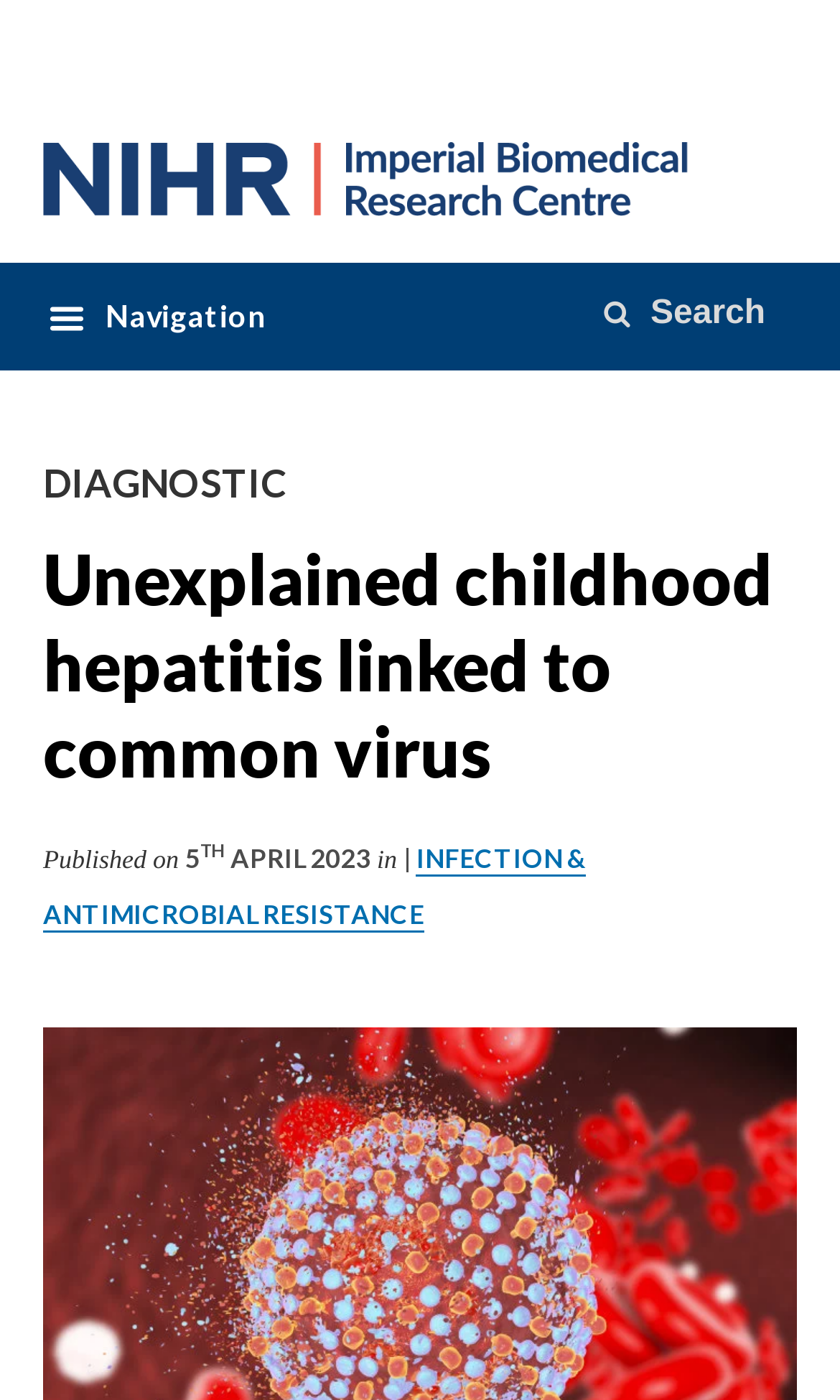Please locate and generate the primary heading on this webpage.

DIAGNOSTIC
Unexplained childhood hepatitis linked to common virus